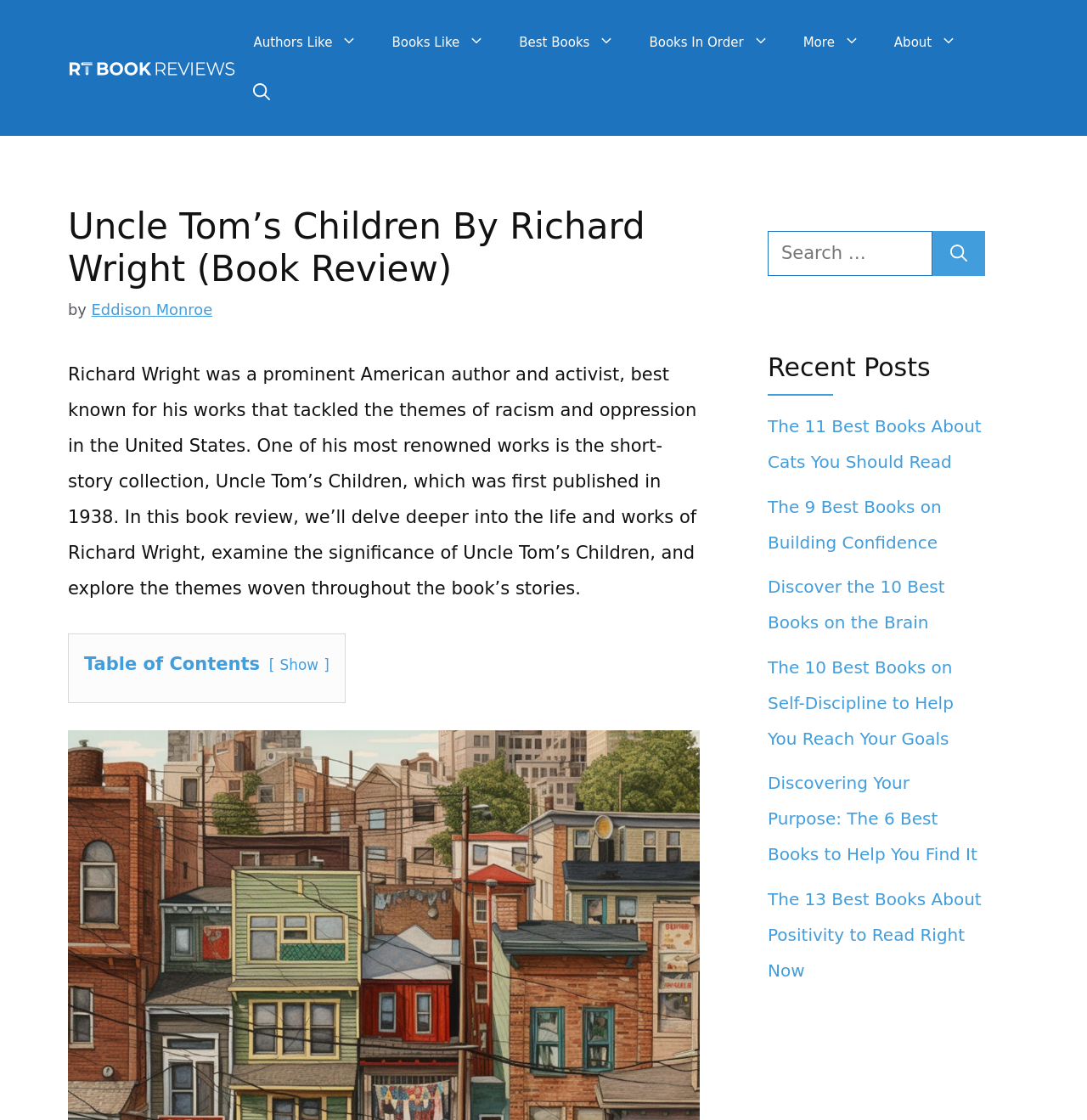Pinpoint the bounding box coordinates of the element that must be clicked to accomplish the following instruction: "Read the book review of Uncle Tom's Children". The coordinates should be in the format of four float numbers between 0 and 1, i.e., [left, top, right, bottom].

[0.062, 0.183, 0.644, 0.287]